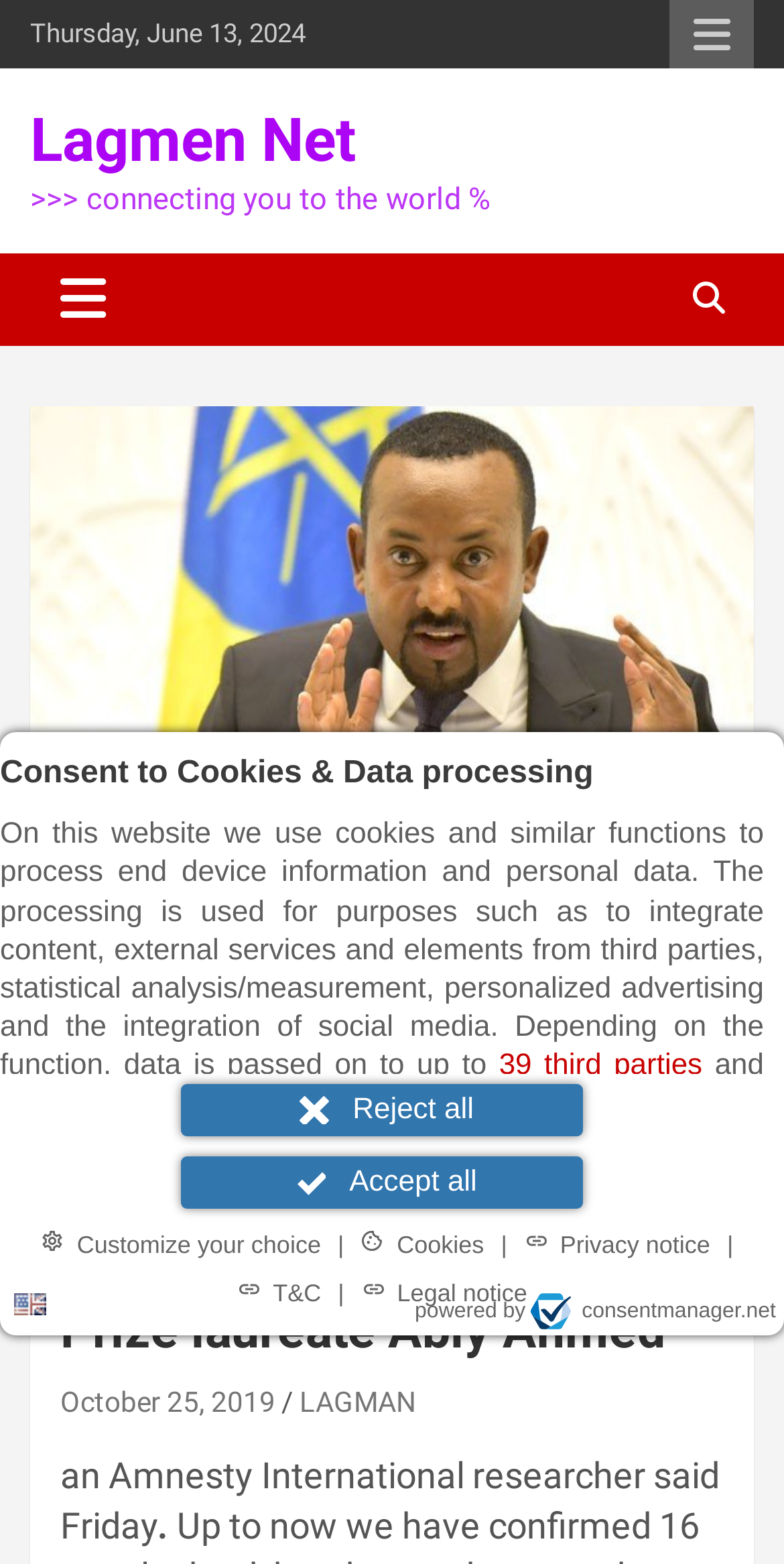Based on the image, provide a detailed and complete answer to the question: 
What type of content is available on the website?

I found links to different categories such as 'GOVERNMENT', 'LEADERSHIP AND MANAGEMENT', 'NEWS', and 'TRAGEDY' which suggests that the website provides news and articles on various topics. The presence of a news article on the webpage also supports this conclusion.